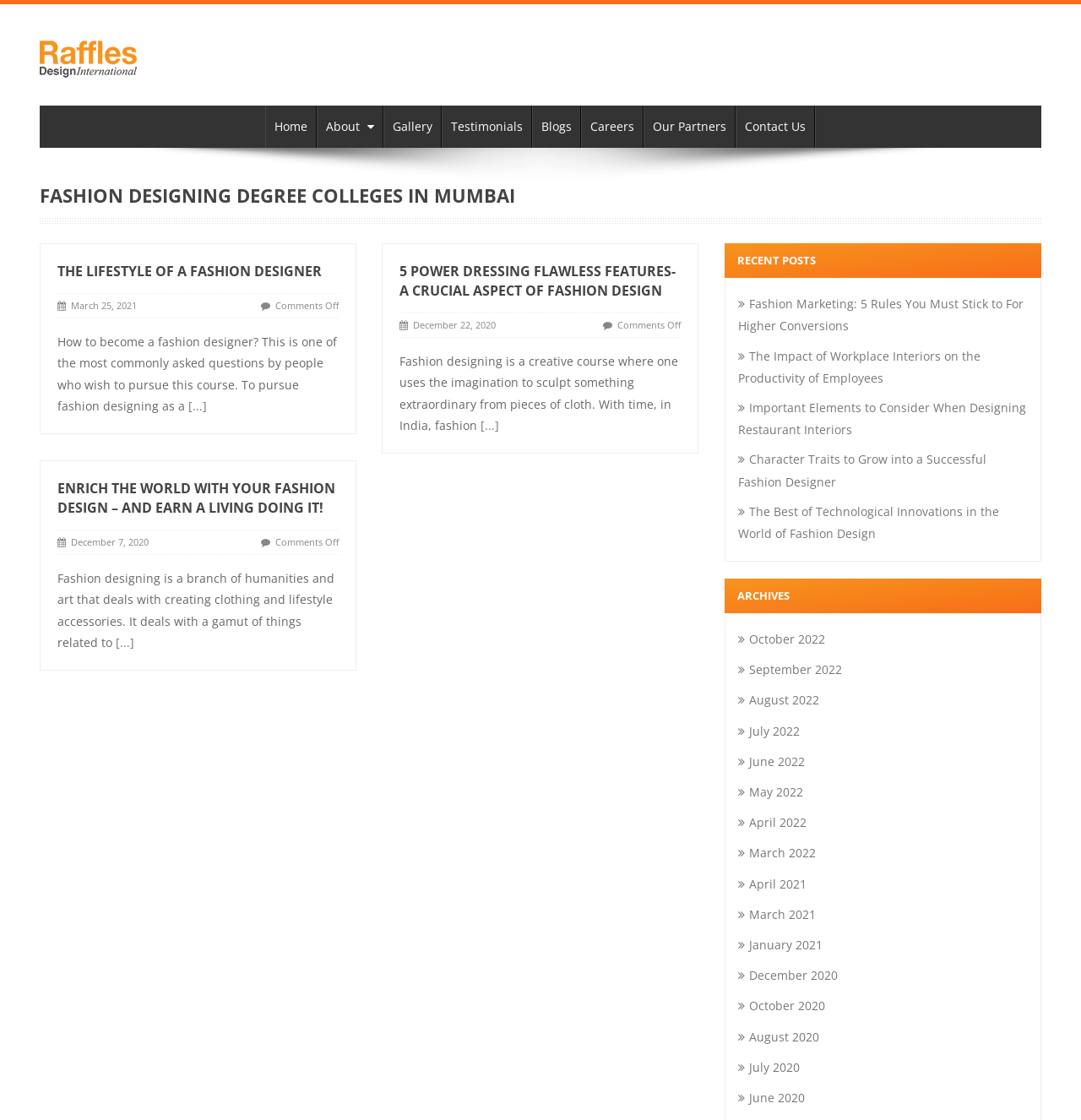What is the main topic of this webpage?
Based on the visual information, provide a detailed and comprehensive answer.

Based on the webpage content, it appears that the main topic is fashion designing, as there are multiple headings and articles related to fashion designing, such as 'FASHION DESIGNING DEGREE COLLEGES IN MUMBAI' and 'THE LIFESTYLE OF A FASHION DESIGNER'.